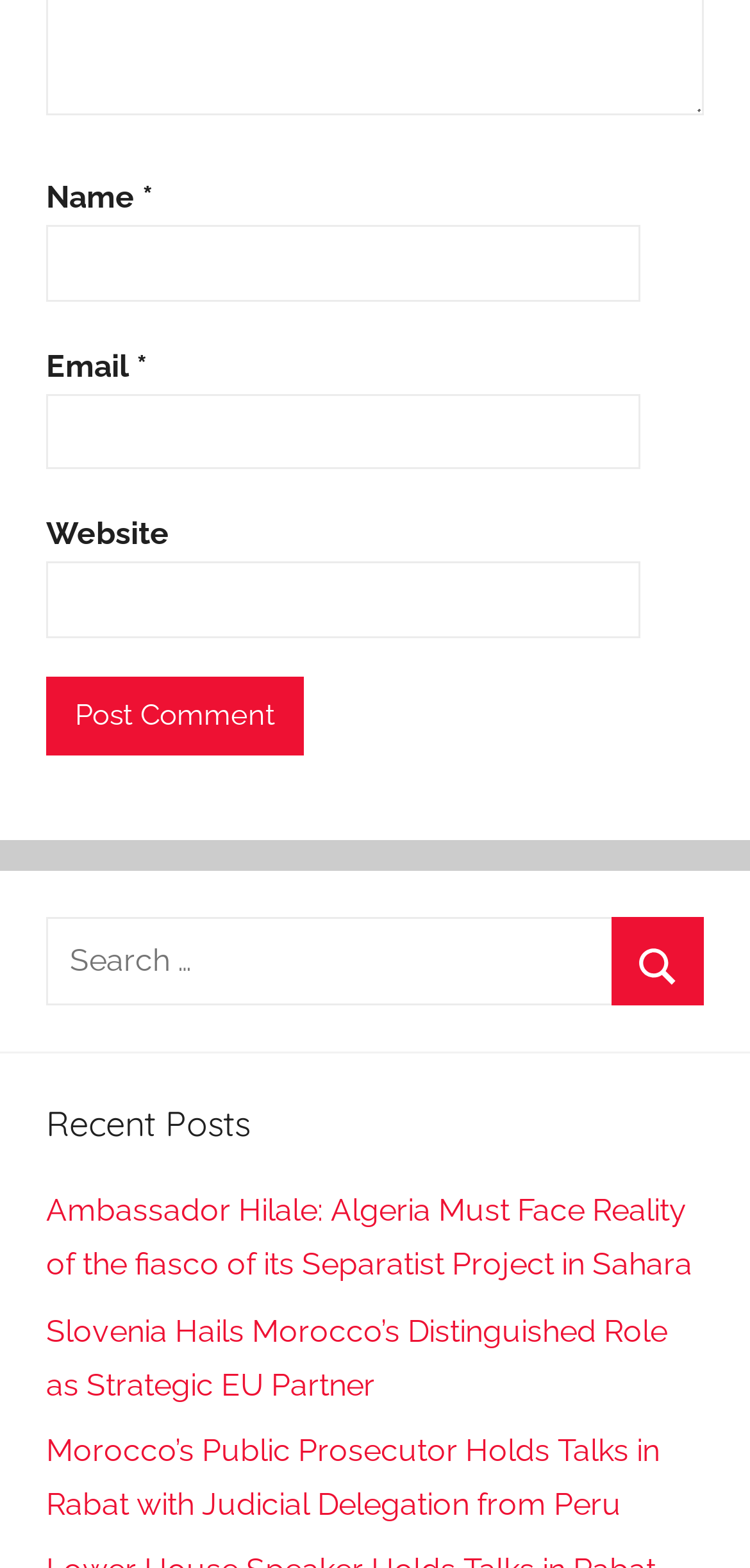Please find and report the bounding box coordinates of the element to click in order to perform the following action: "Enter name". The coordinates should be expressed as four float numbers between 0 and 1, in the format [left, top, right, bottom].

[0.062, 0.143, 0.854, 0.192]